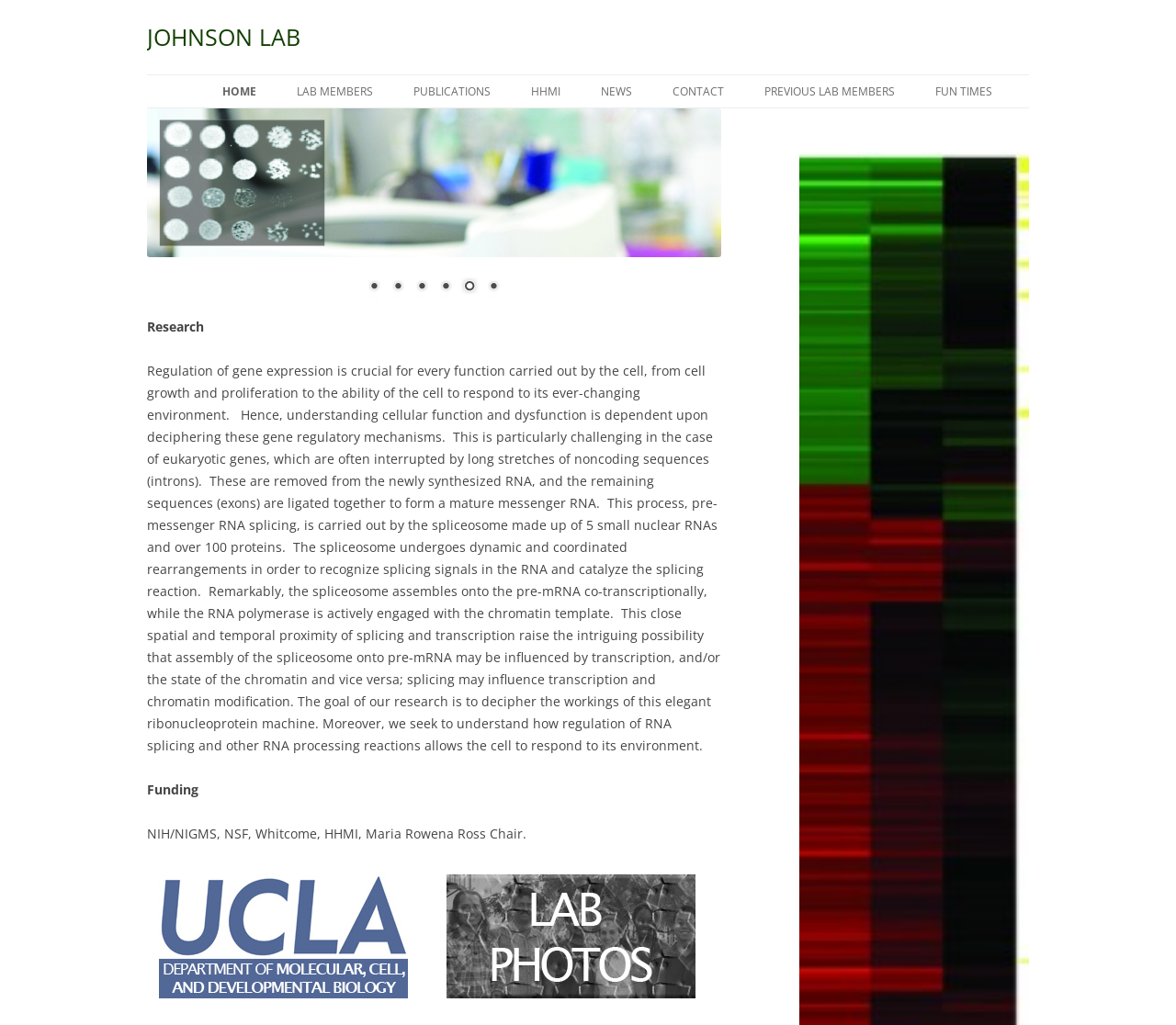Please provide the bounding box coordinates for the element that needs to be clicked to perform the following instruction: "Go to LAB MEMBERS". The coordinates should be given as four float numbers between 0 and 1, i.e., [left, top, right, bottom].

[0.252, 0.073, 0.317, 0.104]